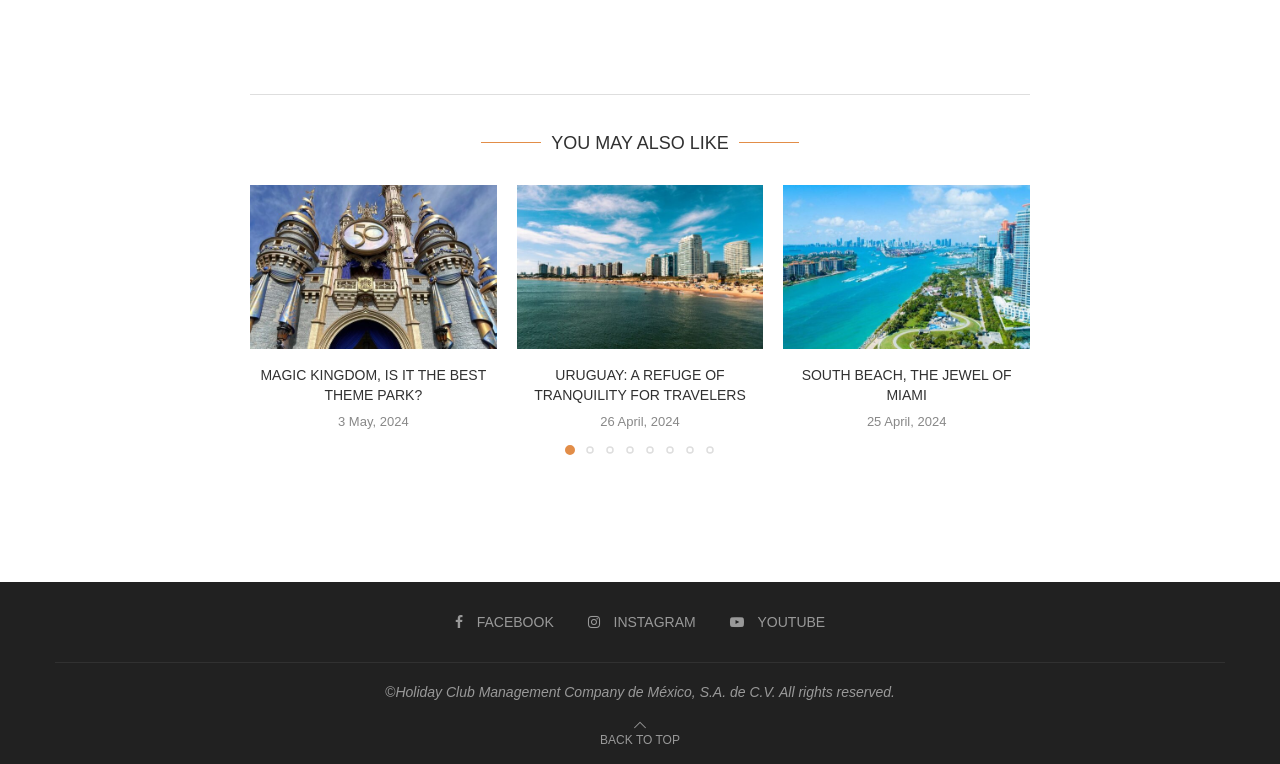Please identify the bounding box coordinates of the area that needs to be clicked to follow this instruction: "Click on 'Go to top'".

[0.469, 0.957, 0.531, 0.978]